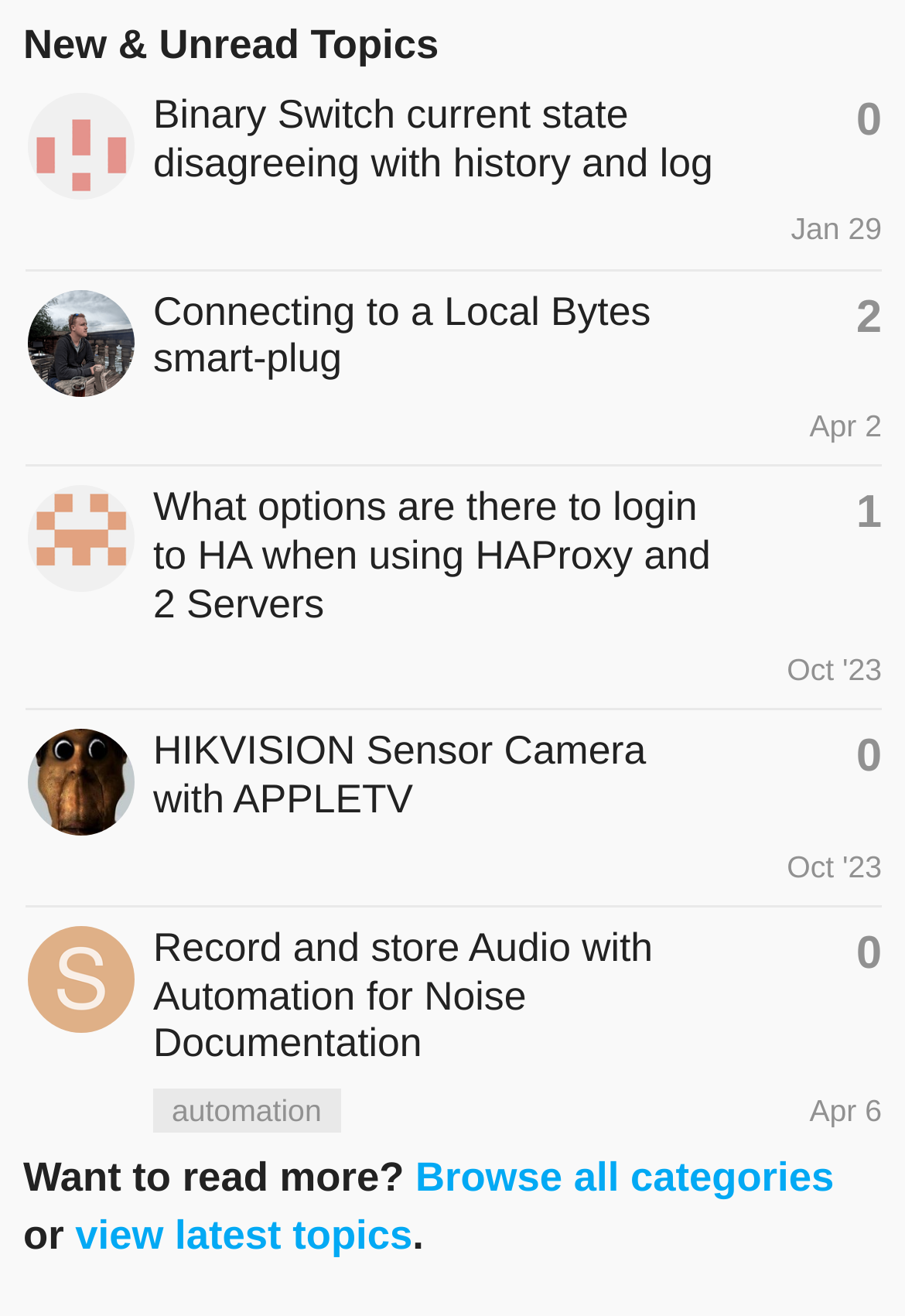What is the category of the fifth topic?
Examine the webpage screenshot and provide an in-depth answer to the question.

I determined the category of the fifth topic by looking at the list element within the fifth gridcell element, which says 'Tags' and has a link element with the text 'automation'.